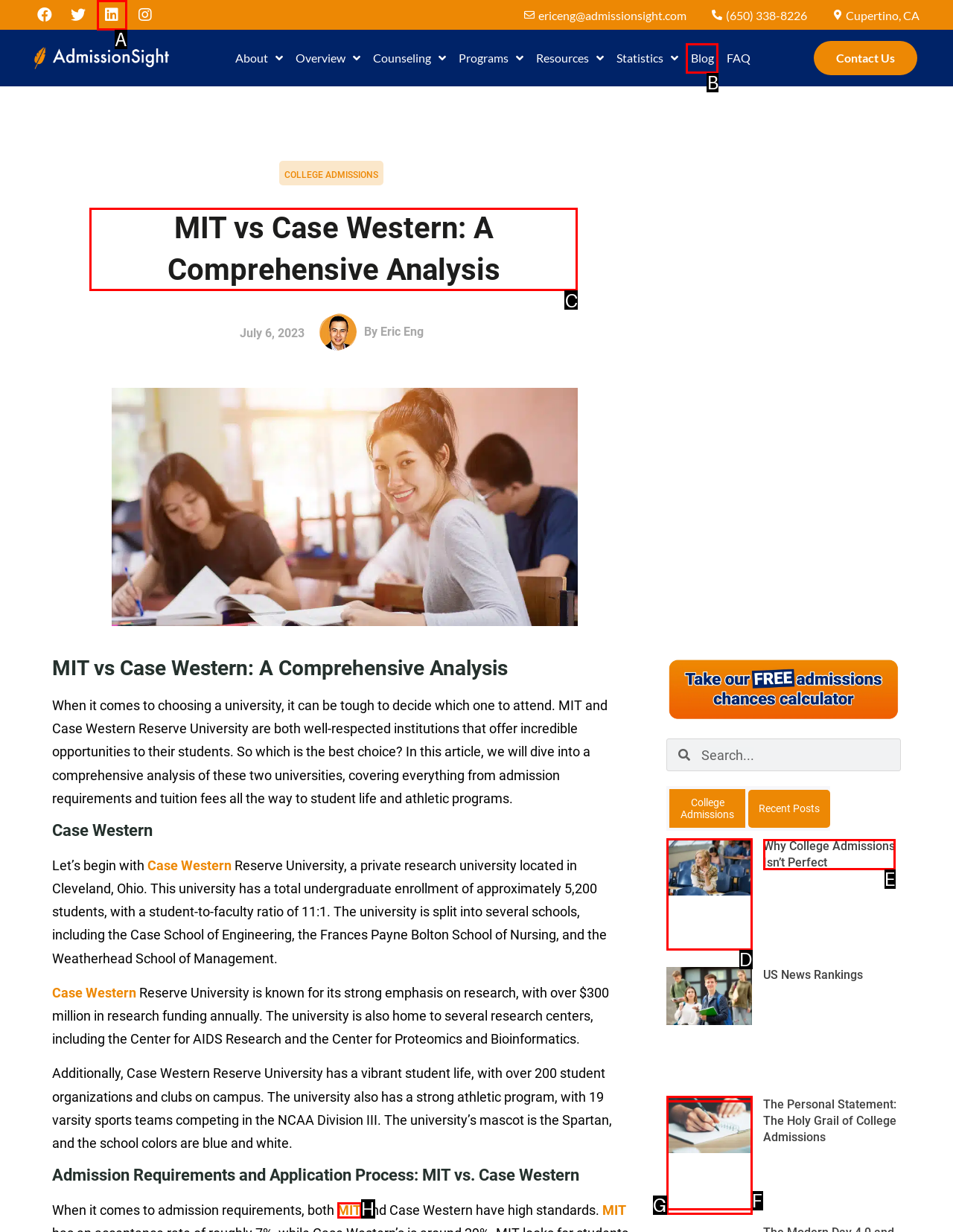Tell me which one HTML element I should click to complete the following task: View the 'MIT vs Case Western: A Comprehensive Analysis' article
Answer with the option's letter from the given choices directly.

C